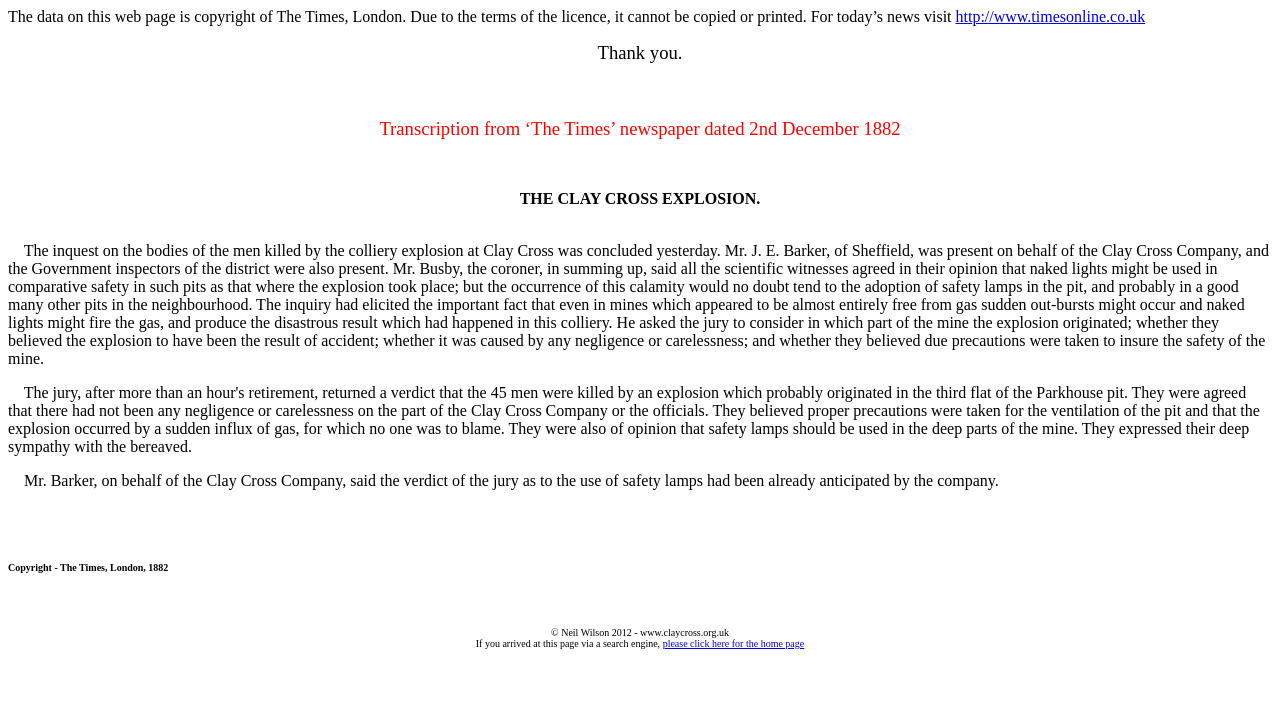What is the name of the company mentioned in the article?
From the image, provide a succinct answer in one word or a short phrase.

Clay Cross Company